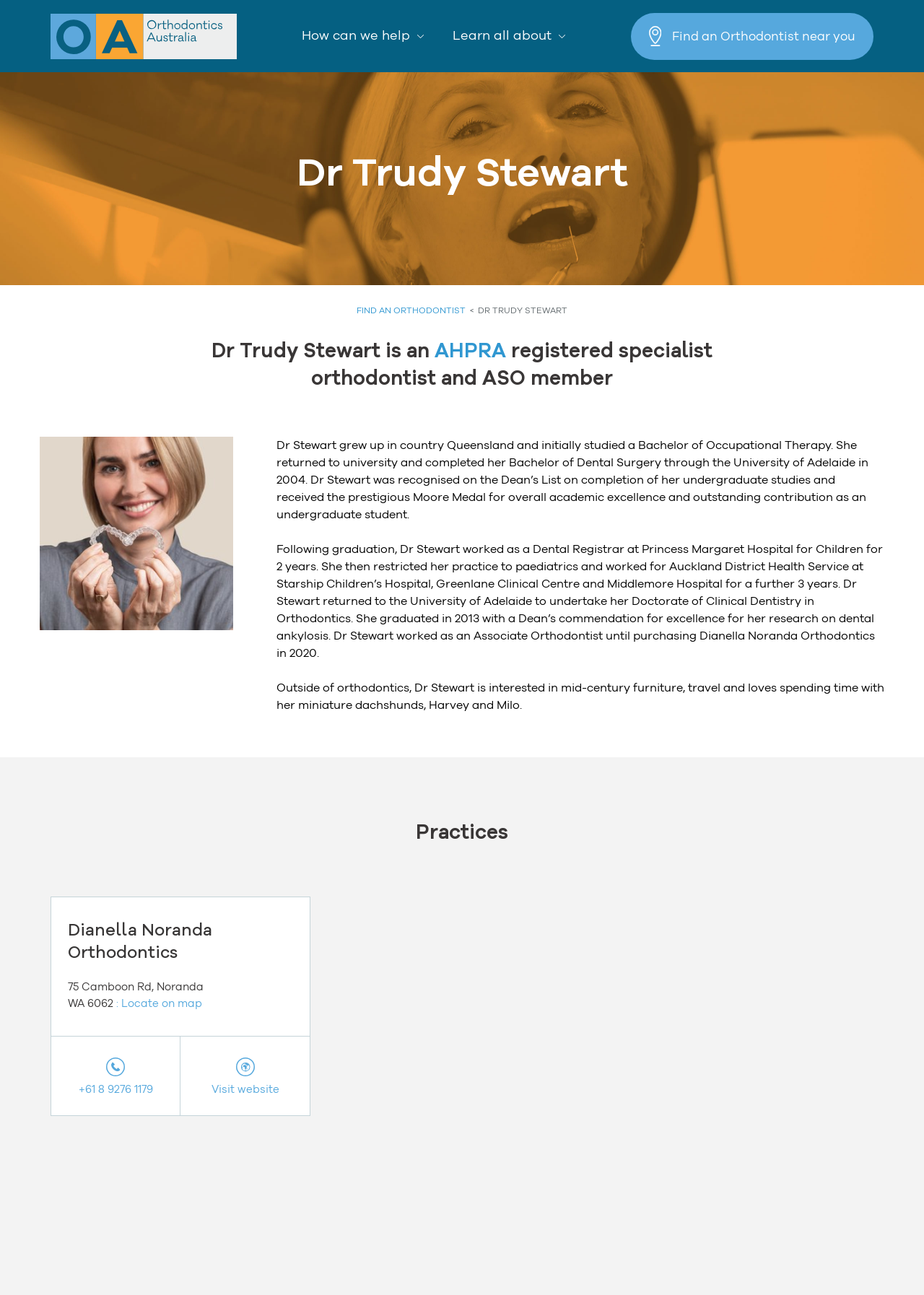Please find the bounding box coordinates of the clickable region needed to complete the following instruction: "View the location of Dianella Noranda Orthodontics on the map". The bounding box coordinates must consist of four float numbers between 0 and 1, i.e., [left, top, right, bottom].

[0.126, 0.771, 0.219, 0.779]